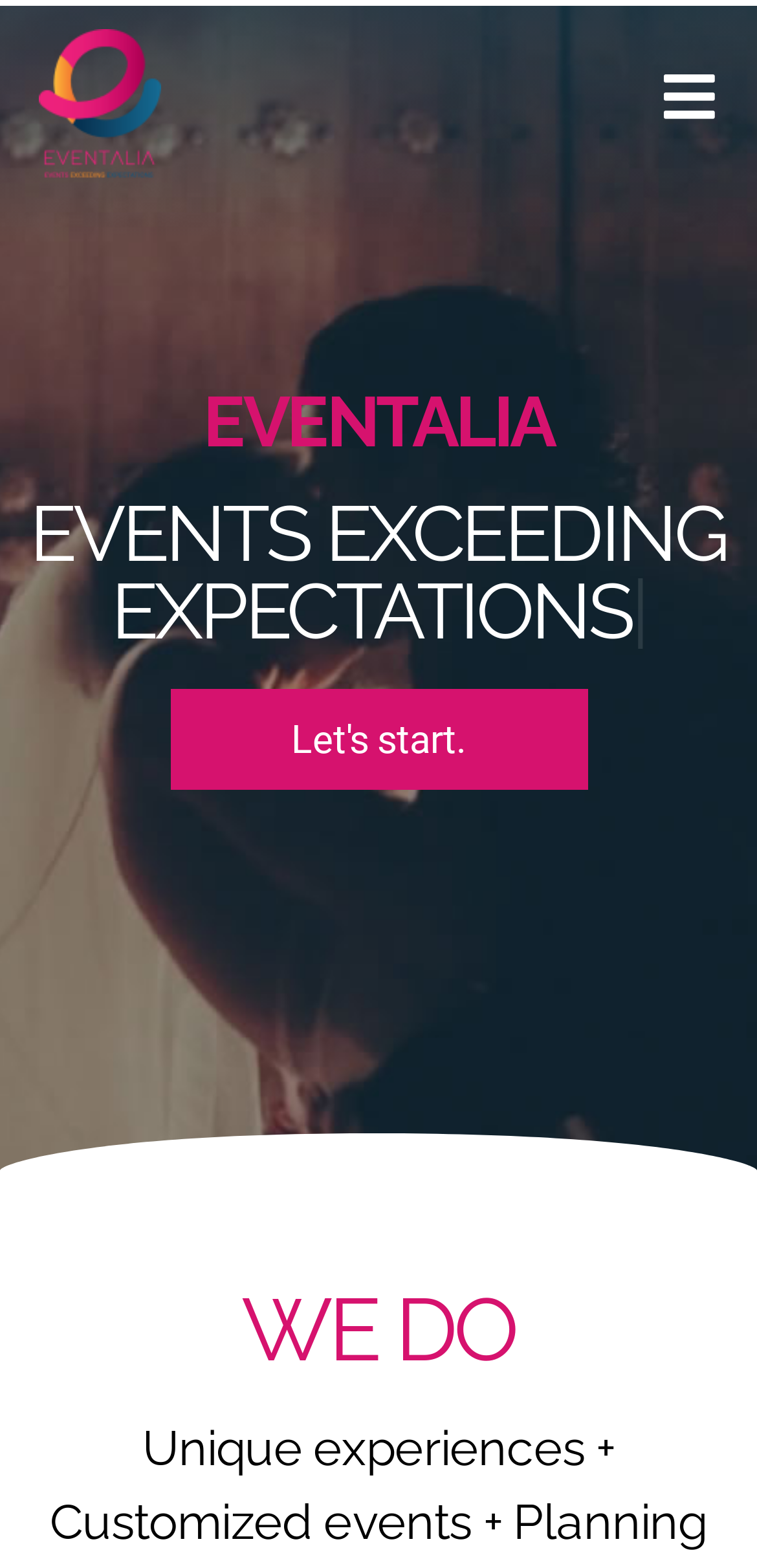Illustrate the webpage thoroughly, mentioning all important details.

The webpage is titled "Eventalia – Events Exceeding Expectations". At the top left, there is a link. On the opposite side, at the top right, another link is located. Below the title, there is a large image that spans the entire width of the page. 

Above the image, there are two headings, "EVENTALIA" and "EVENTS EXCEEDING EXPECTATIONS", which are stacked on top of each other. The first heading is slightly above the second one.

Below the image, there is a call-to-action link that reads "Let's start. Your dream!" and is centered horizontally. At the very bottom of the page, there is a heading "WE DO" that is positioned near the right edge of the page.